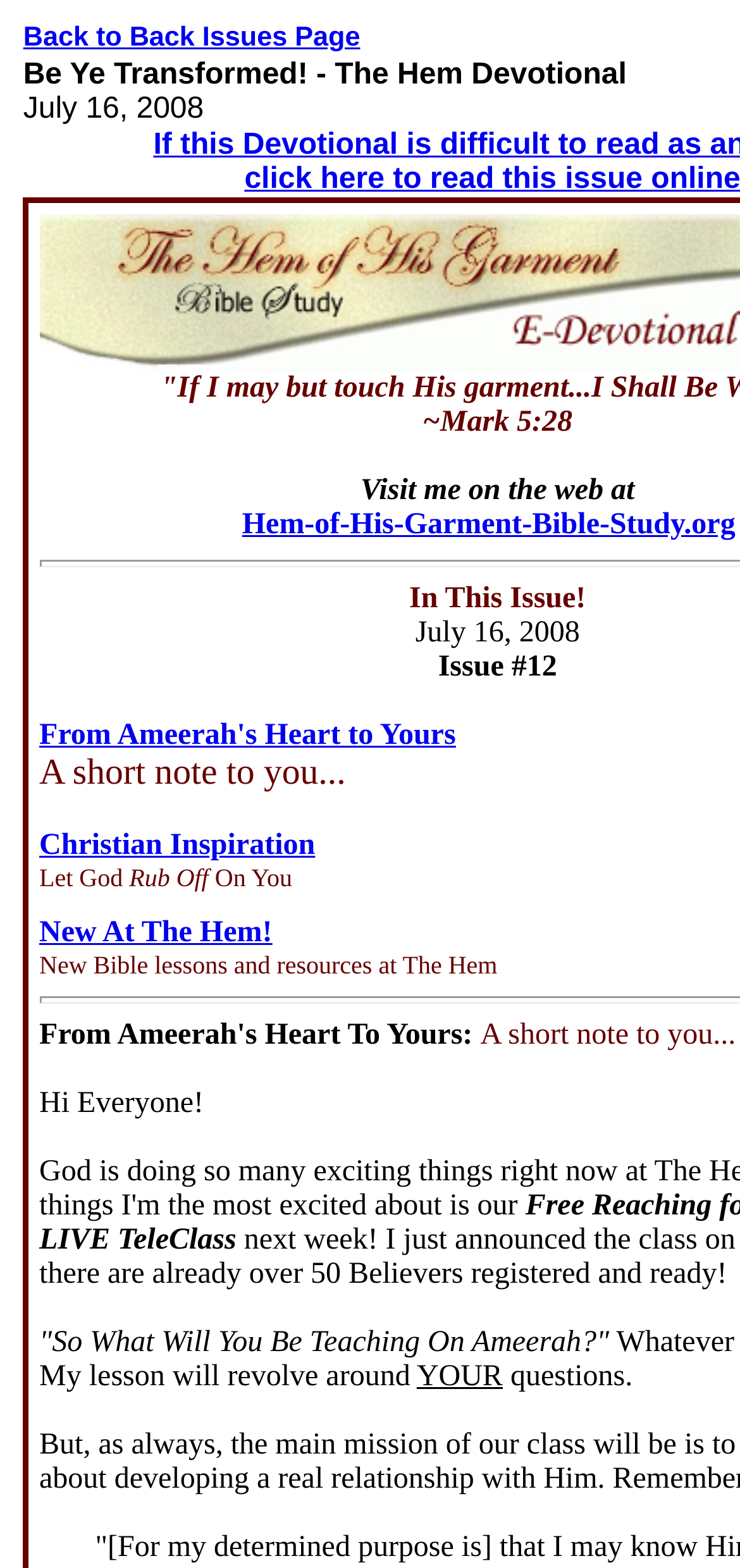Elaborate on the information and visuals displayed on the webpage.

The webpage is titled "Be Ye Transformed! - The Hem Devotional" and appears to be a Christian inspirational website. At the top left, there is a link to "Back to Back Issues Page". Below this link, there is a quote from Mark 5:28. 

To the right of the quote, there is a section with a link to the website "Hem-of-His-Garment-Bible-Study.org" and a brief description "Visit me on the web at". 

Below the top section, there are several links and paragraphs of text. On the left side, there is a link "From Ameerah's Heart to Yours" followed by a short note to the reader. Below this, there is a link to "Christian Inspiration" and a few lines of text that read "Let God Rub Off On You". 

Further down, there is a link to "New At The Hem!" with a description of new Bible lessons and resources available on the website. Below this, there is another short note to the reader, and then a section with a question "So What Will You Be Teaching On Ameerah?" followed by the words "YOUR questions."